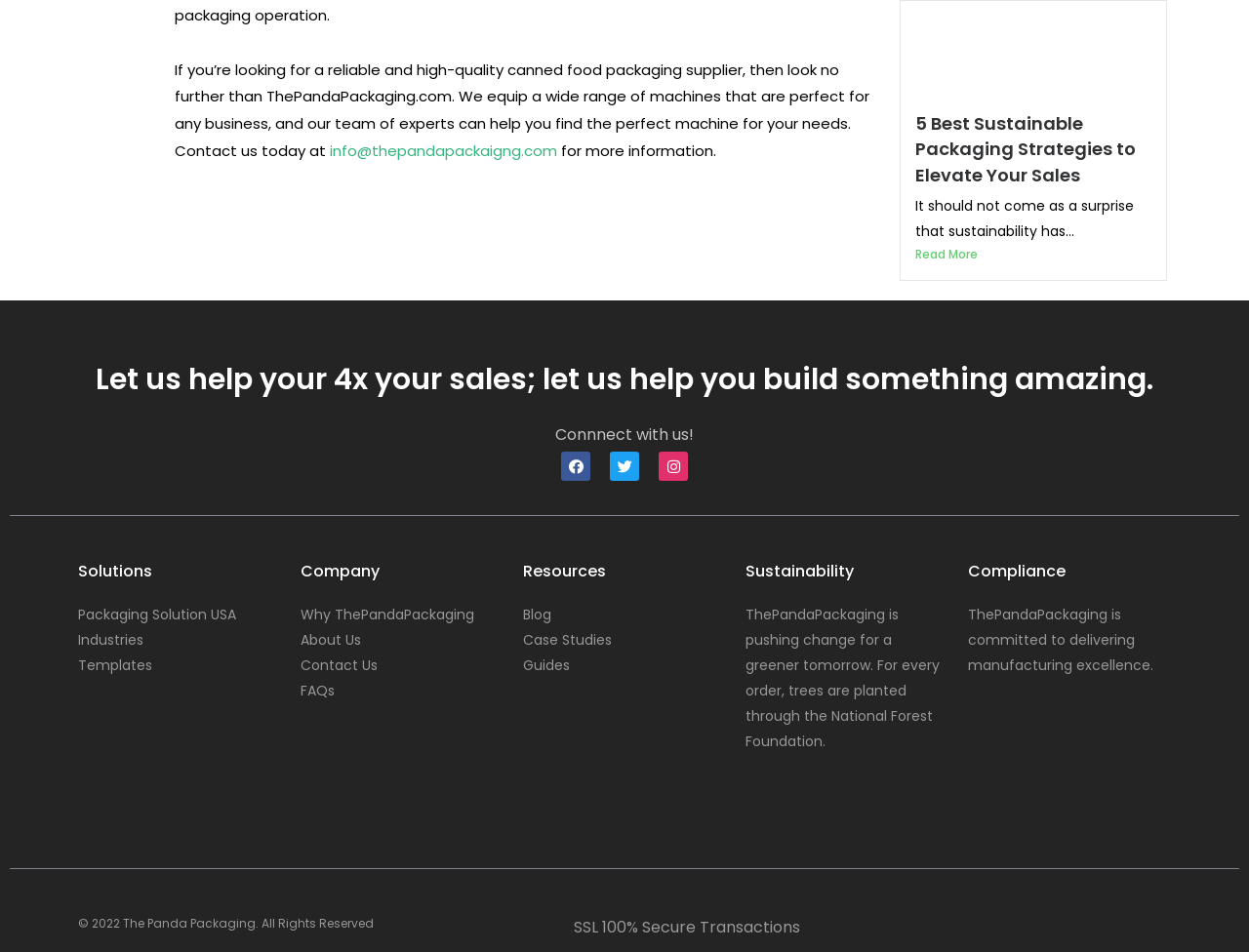Please find the bounding box coordinates of the section that needs to be clicked to achieve this instruction: "Read more about sustainable packaging strategies".

[0.733, 0.256, 0.922, 0.279]